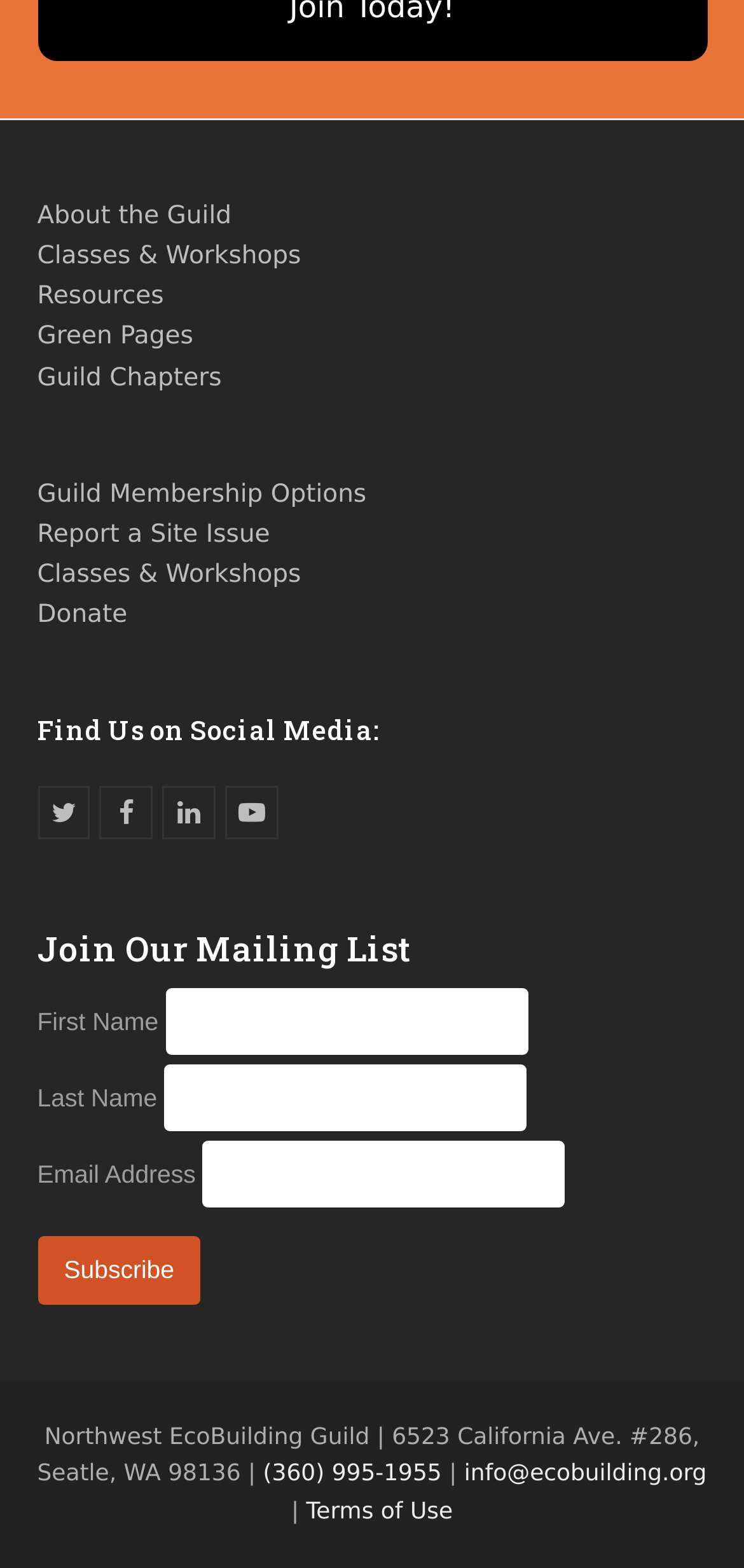Find and provide the bounding box coordinates for the UI element described here: "About the Guild". The coordinates should be given as four float numbers between 0 and 1: [left, top, right, bottom].

[0.05, 0.129, 0.311, 0.147]